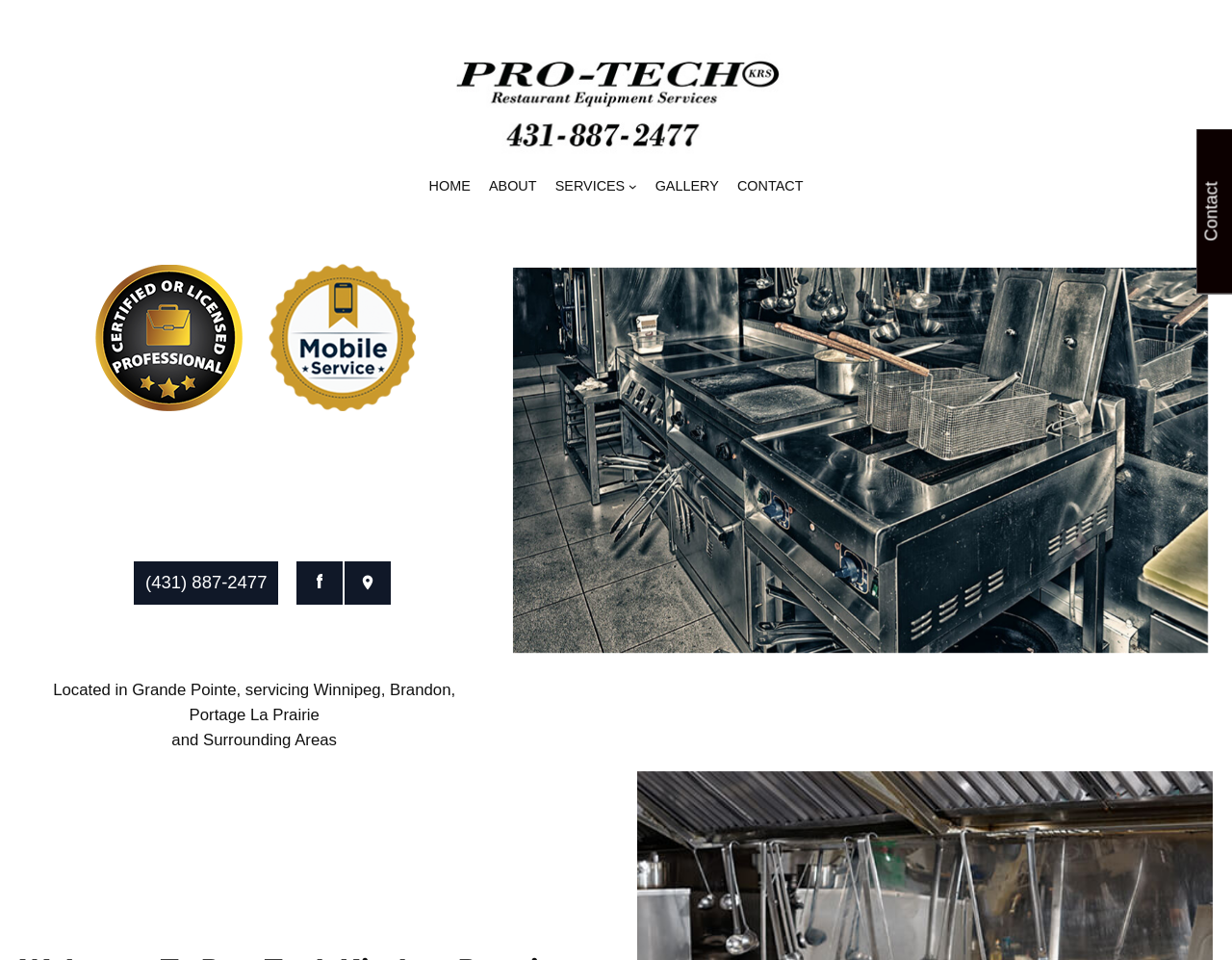How many badges are displayed on the webpage?
Carefully analyze the image and provide a detailed answer to the question.

I counted the number of figure elements containing images, which are the 'Certified or Licensed Professional Badge' and the 'Mobile Service Badge', located at coordinates [0.072, 0.274, 0.199, 0.429] and [0.214, 0.274, 0.34, 0.429] respectively.